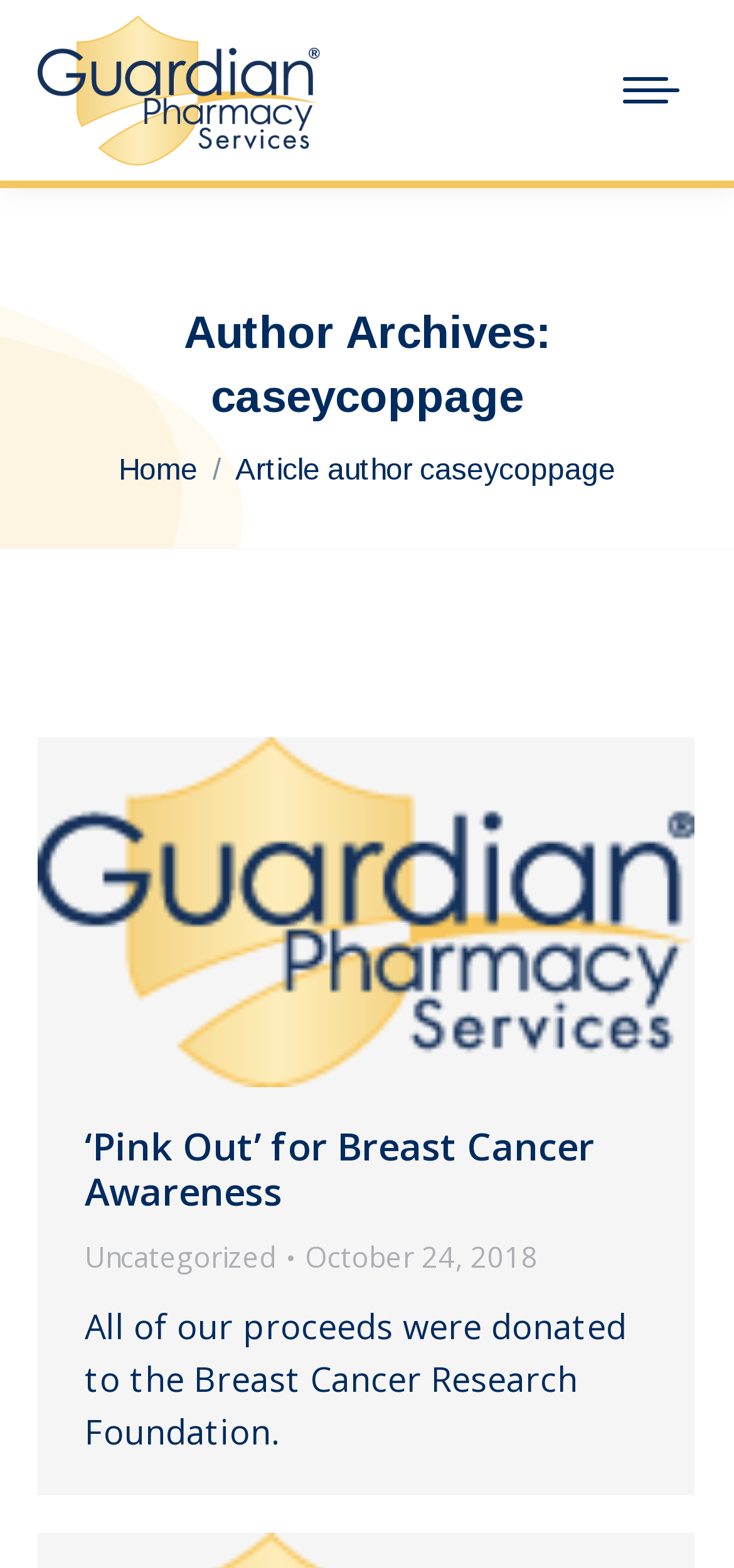Pinpoint the bounding box coordinates of the clickable element to carry out the following instruction: "Go to Home."

None